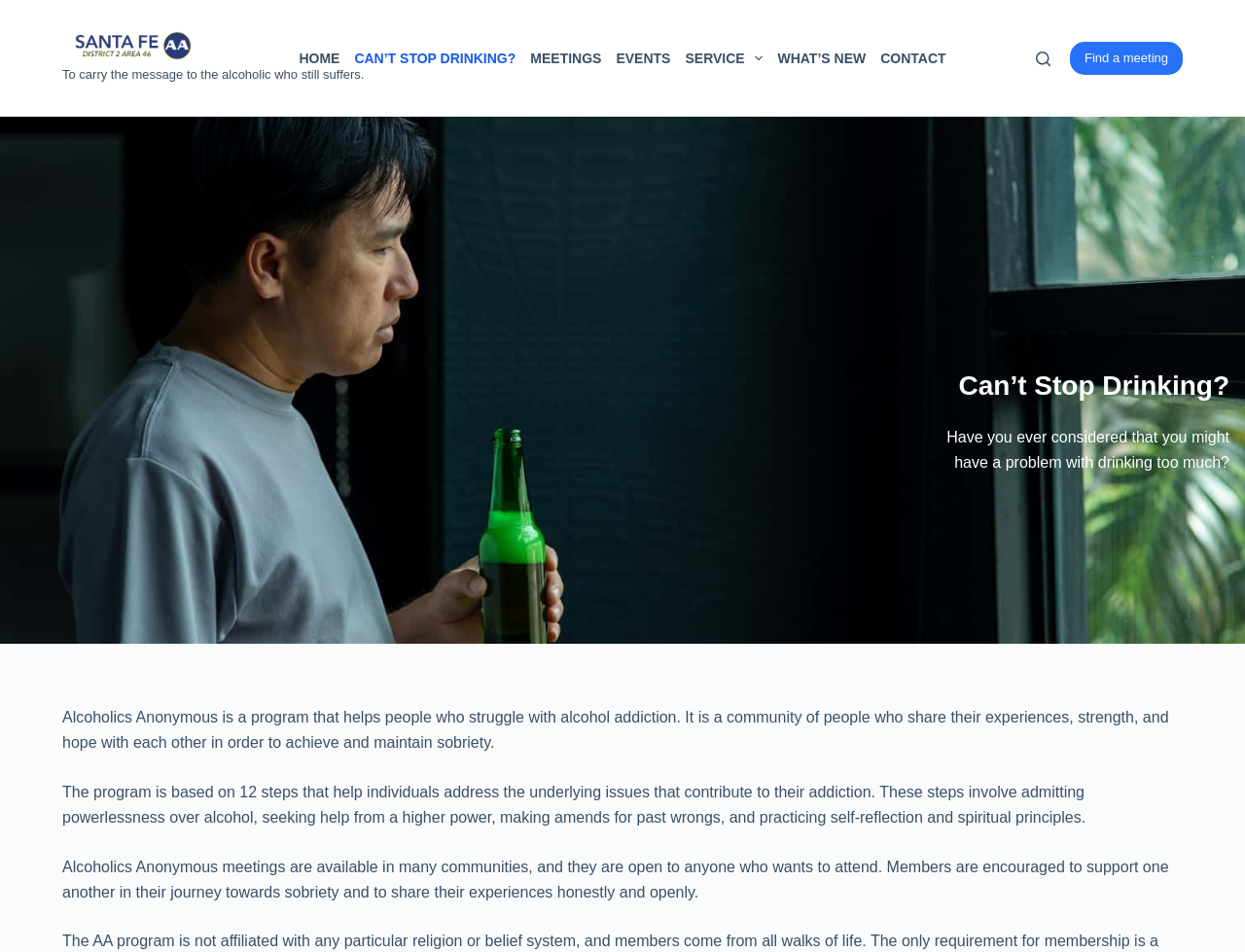Please find the bounding box coordinates of the element that must be clicked to perform the given instruction: "Expand the 'SERVICE' dropdown menu". The coordinates should be four float numbers from 0 to 1, i.e., [left, top, right, bottom].

[0.544, 0.0, 0.619, 0.123]